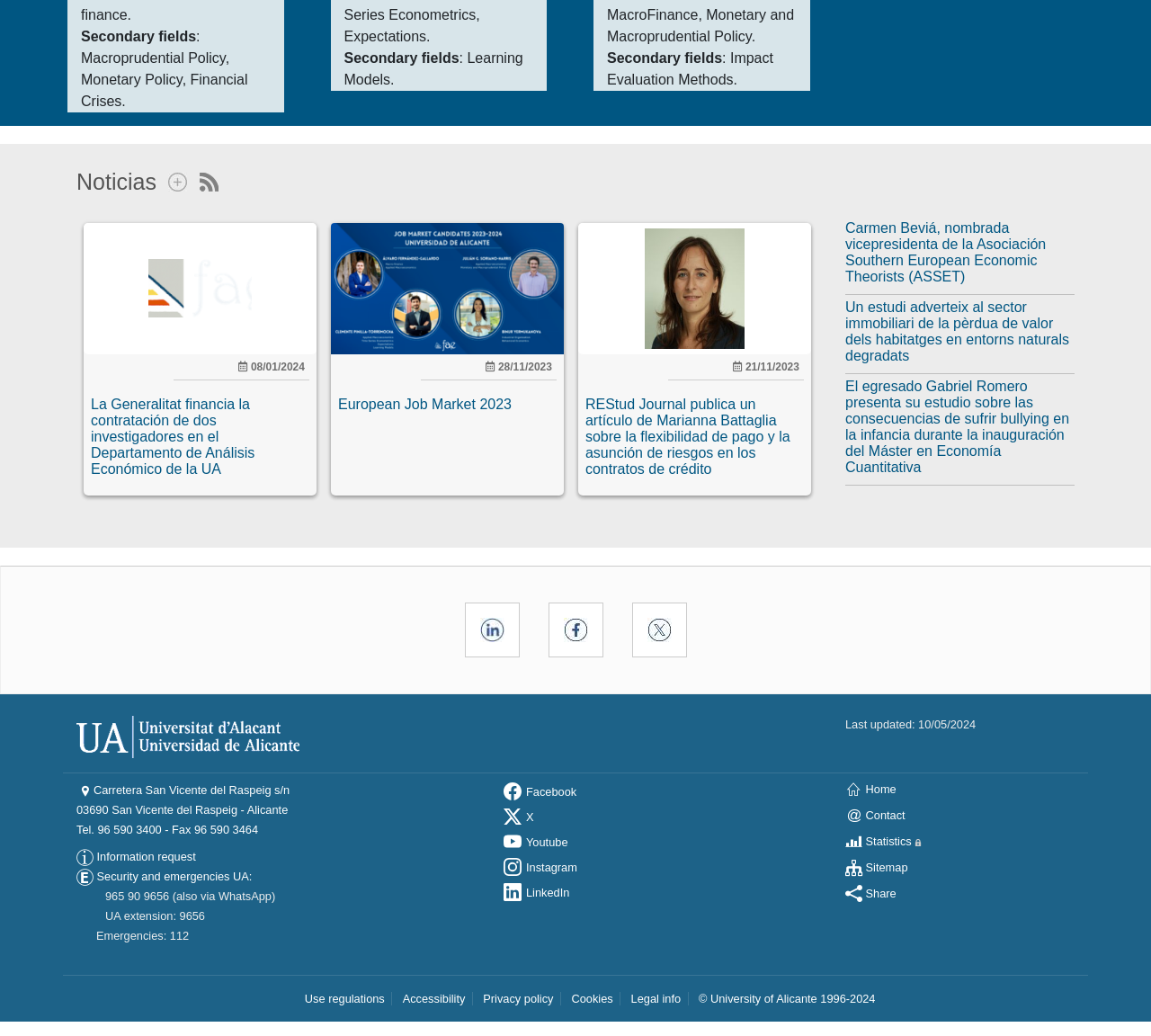Please provide a brief answer to the following inquiry using a single word or phrase:
What is the publication date of the first news article?

08/01/2024